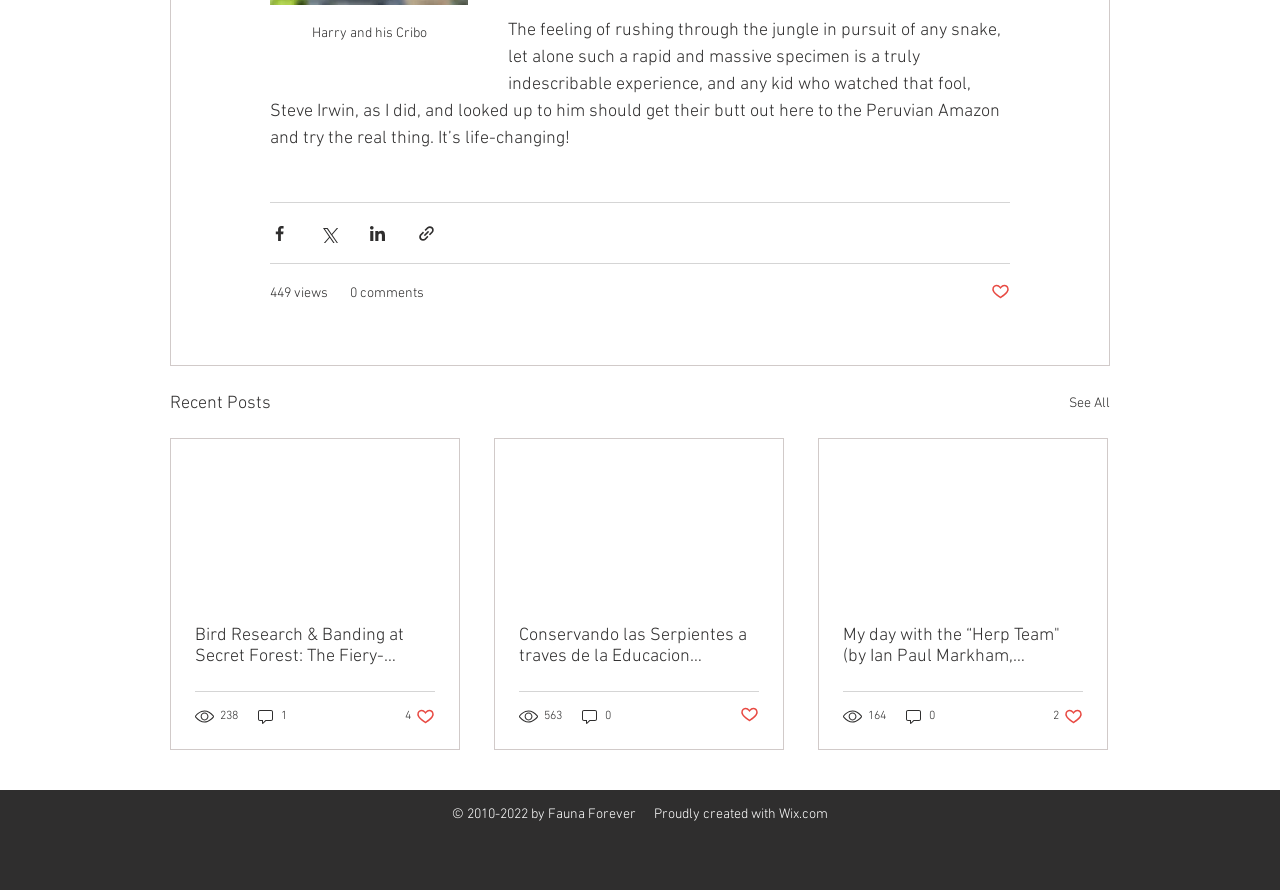Bounding box coordinates are specified in the format (top-left x, top-left y, bottom-right x, bottom-right y). All values are floating point numbers bounded between 0 and 1. Please provide the bounding box coordinate of the region this sentence describes: MVeioap

None